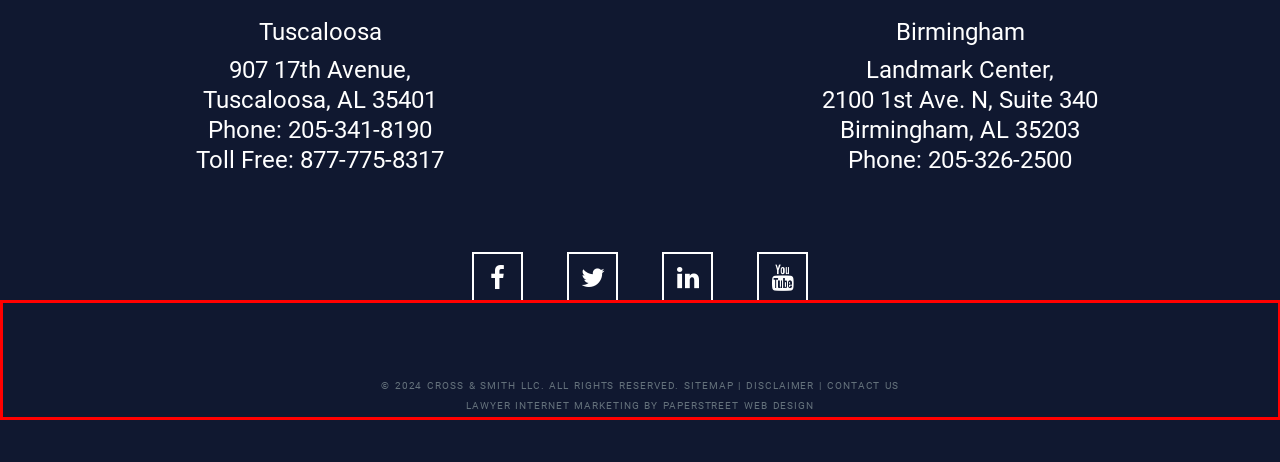Given a screenshot of a webpage with a red bounding box, please identify and retrieve the text inside the red rectangle.

© 2024 CROSS & SMITH LLC. ALL RIGHTS RESERVED. SITEMAP | DISCLAIMER | CONTACT US LAWYER INTERNET MARKETING BY PAPERSTREET WEB DESIGN